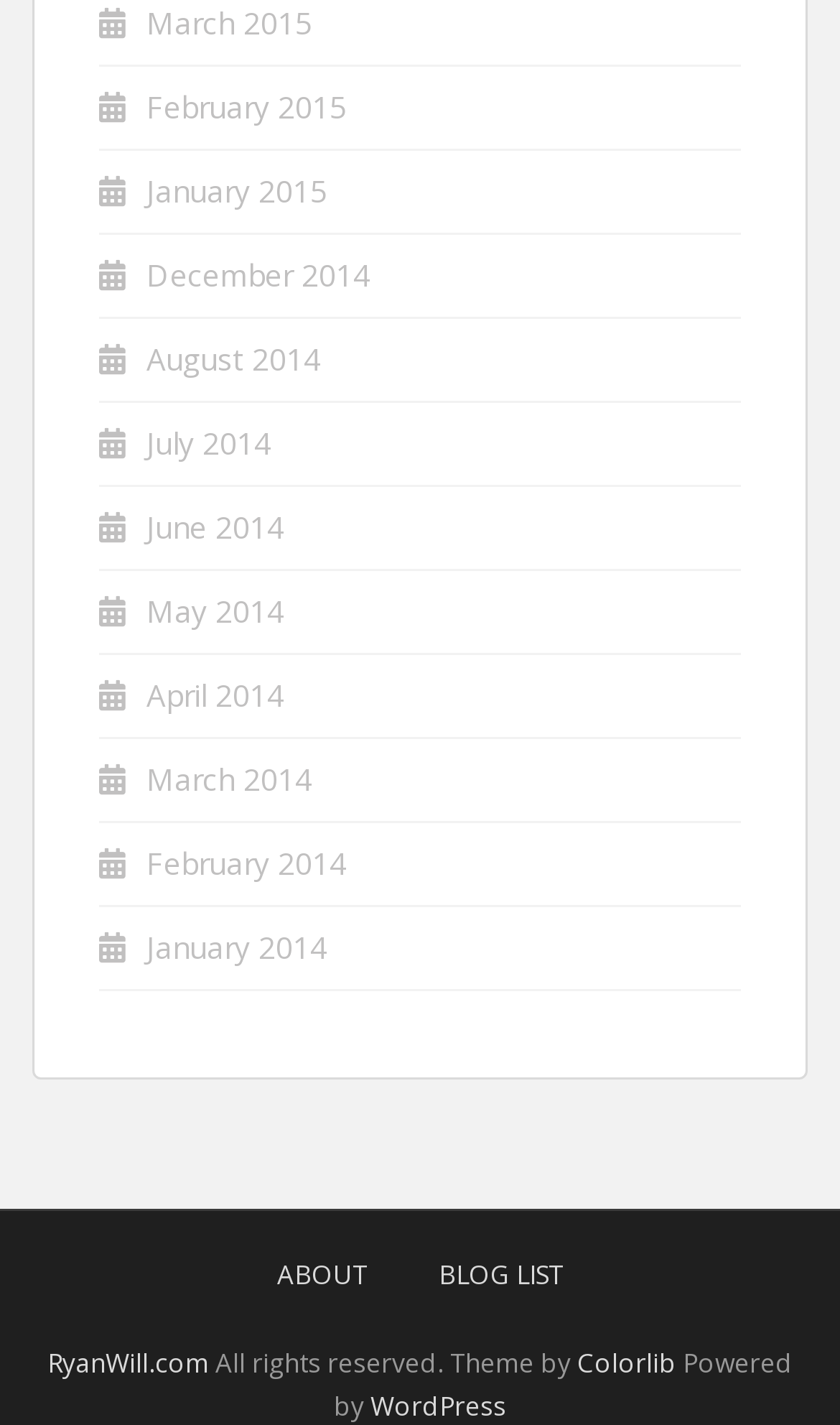What is the platform used for blogging?
Please provide a single word or phrase based on the screenshot.

WordPress